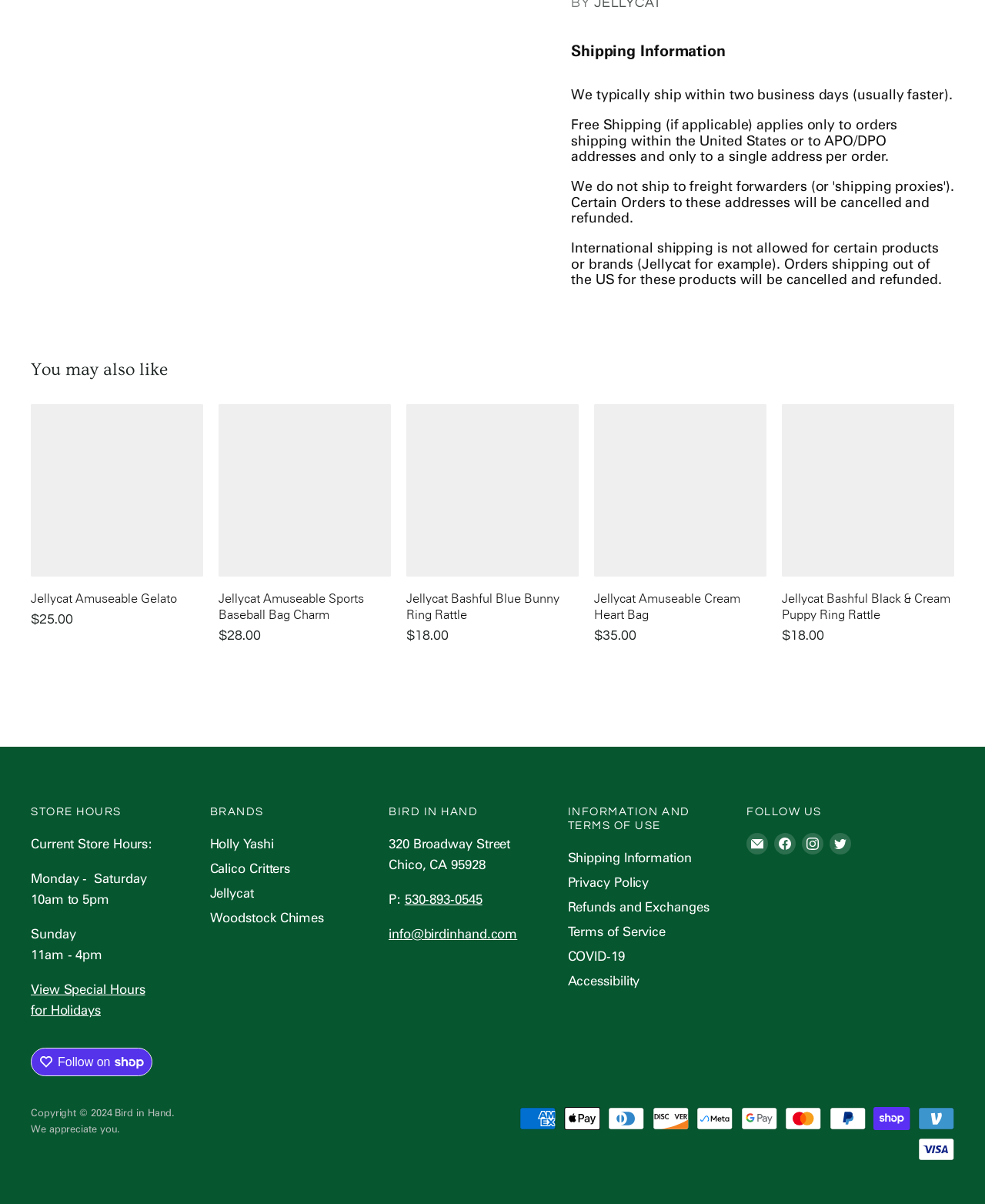What is the phone number of the Bird in Hand store?
Using the information from the image, give a concise answer in one word or a short phrase.

530-893-0545